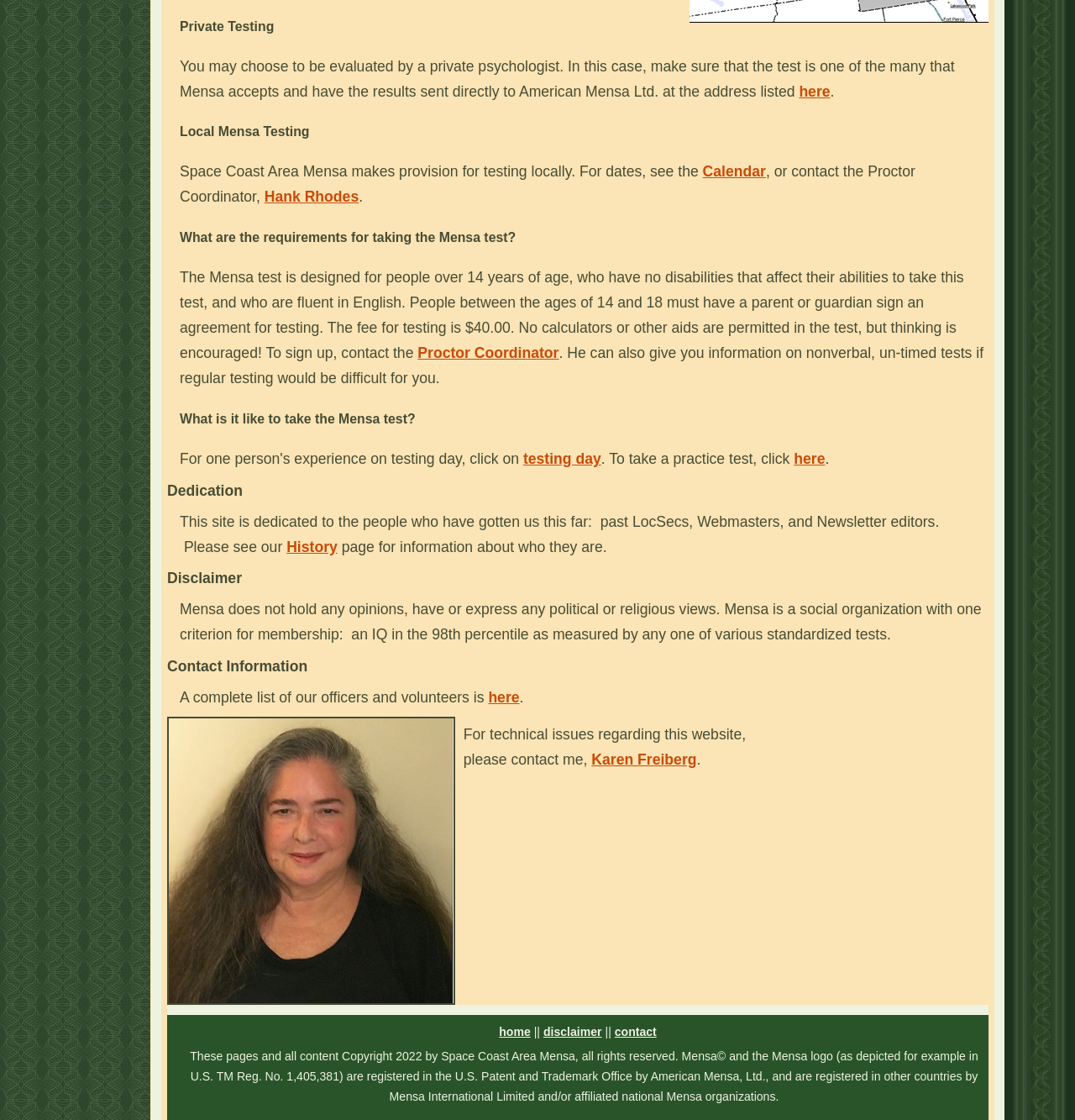Find the bounding box coordinates of the clickable area that will achieve the following instruction: "Read about the history of Space Coast Area Mensa".

[0.267, 0.481, 0.314, 0.496]